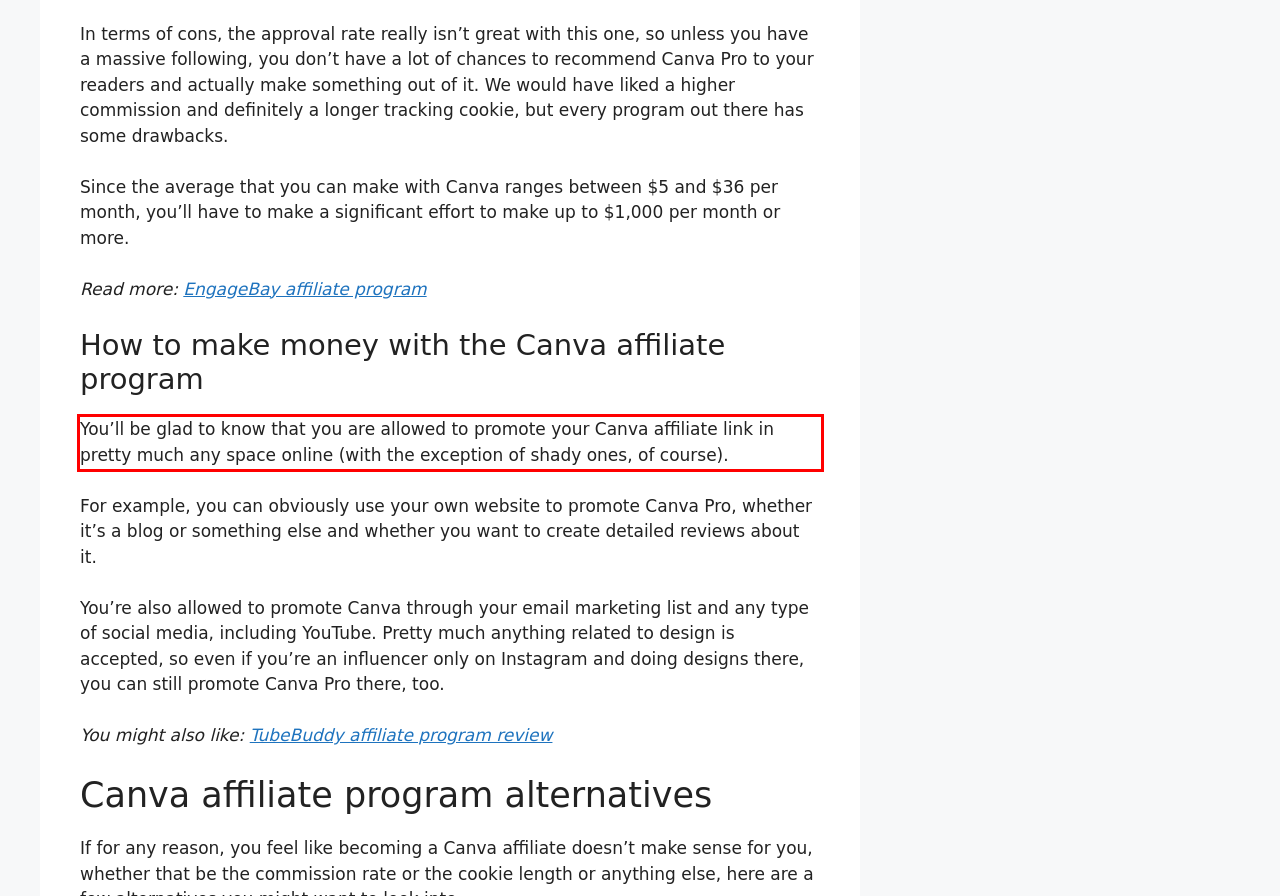Please look at the webpage screenshot and extract the text enclosed by the red bounding box.

You’ll be glad to know that you are allowed to promote your Canva affiliate link in pretty much any space online (with the exception of shady ones, of course).